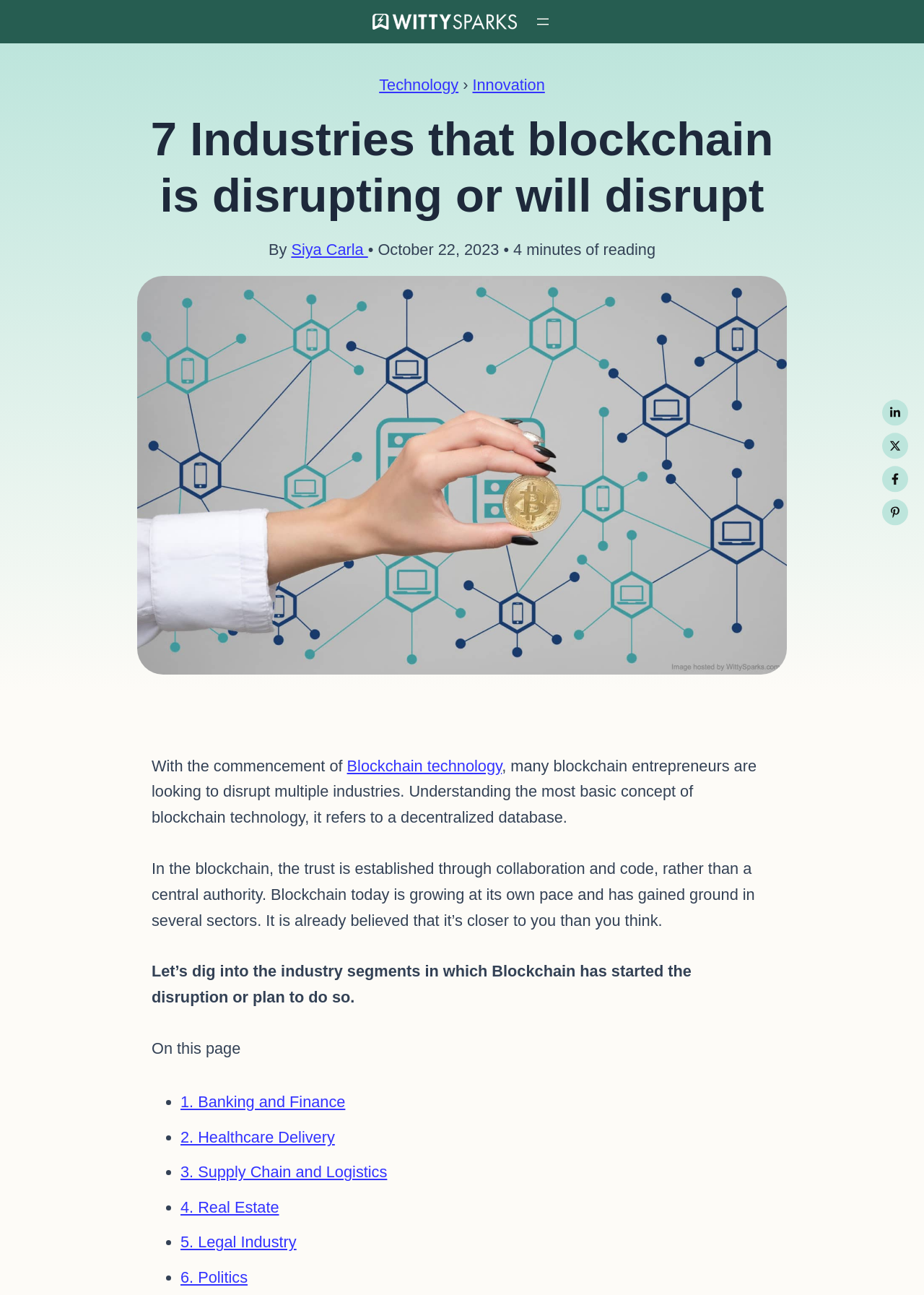Could you highlight the region that needs to be clicked to execute the instruction: "Read the article by Siya Carla"?

[0.315, 0.186, 0.398, 0.2]